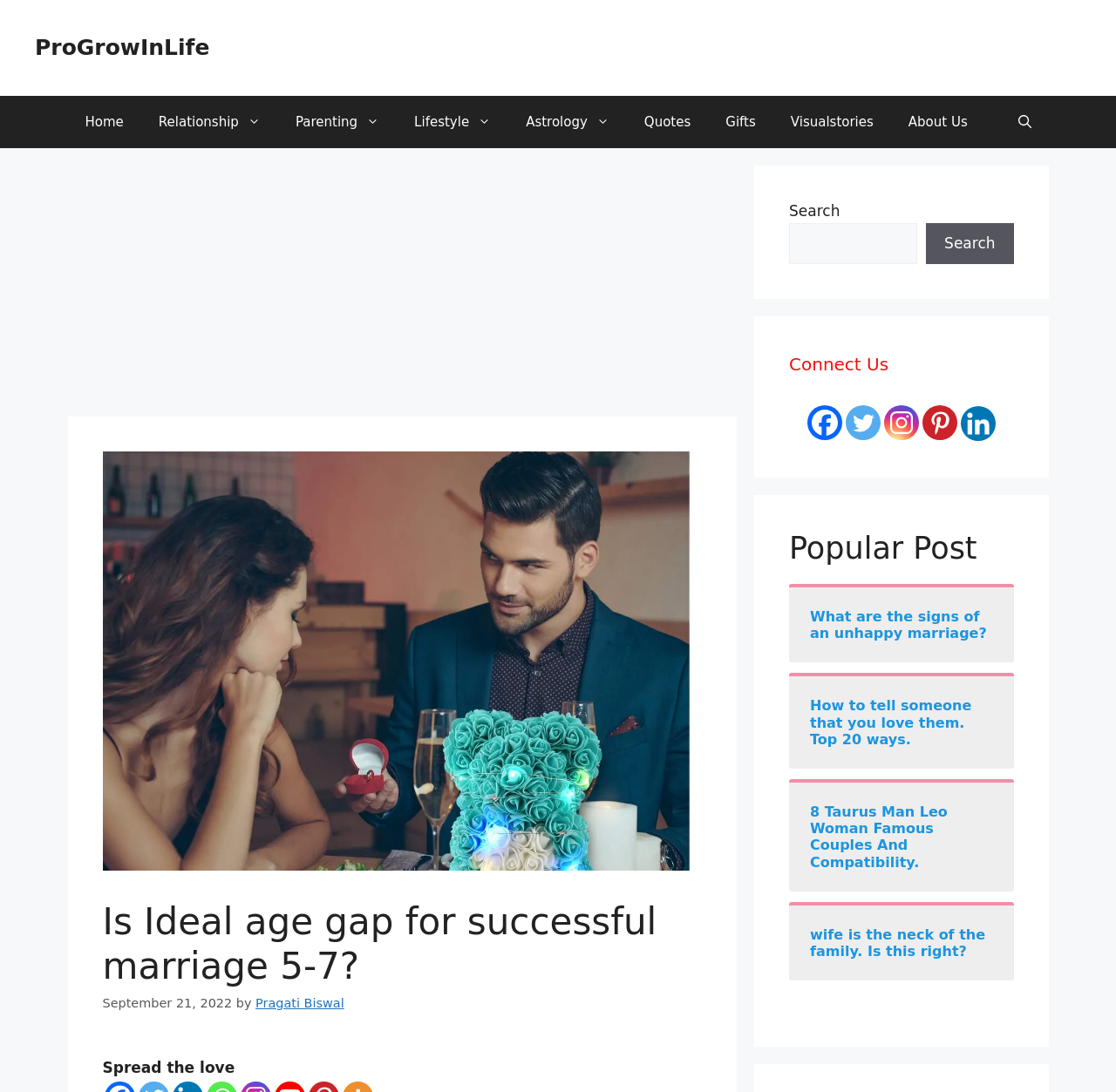Identify the bounding box coordinates of the area that should be clicked in order to complete the given instruction: "Follow ProGrowInLife on Facebook". The bounding box coordinates should be four float numbers between 0 and 1, i.e., [left, top, right, bottom].

[0.723, 0.371, 0.754, 0.403]